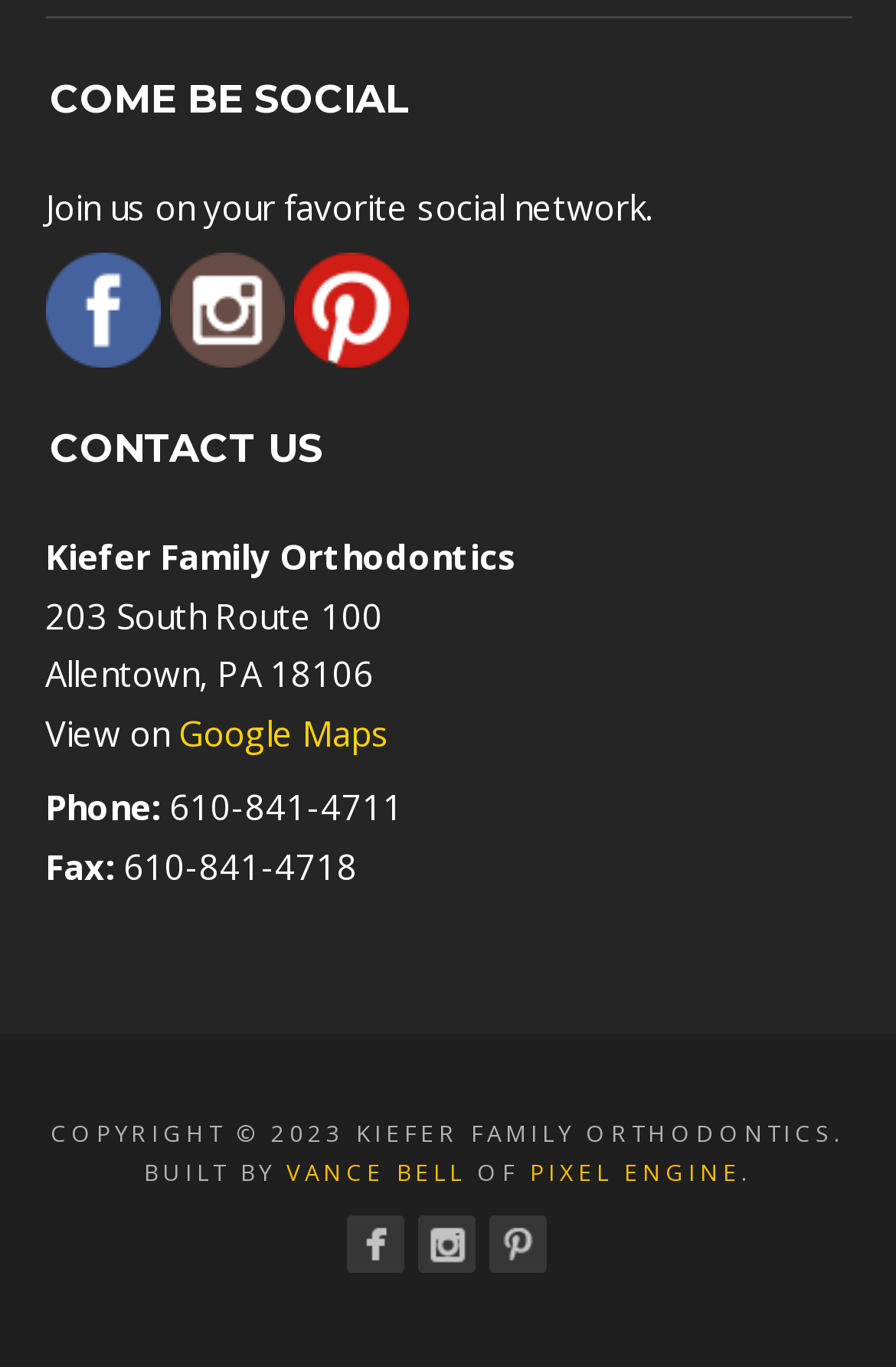Can you find the bounding box coordinates for the element that needs to be clicked to execute this instruction: "Call Kiefer Family Orthodontics"? The coordinates should be given as four float numbers between 0 and 1, i.e., [left, top, right, bottom].

[0.178, 0.573, 0.45, 0.607]